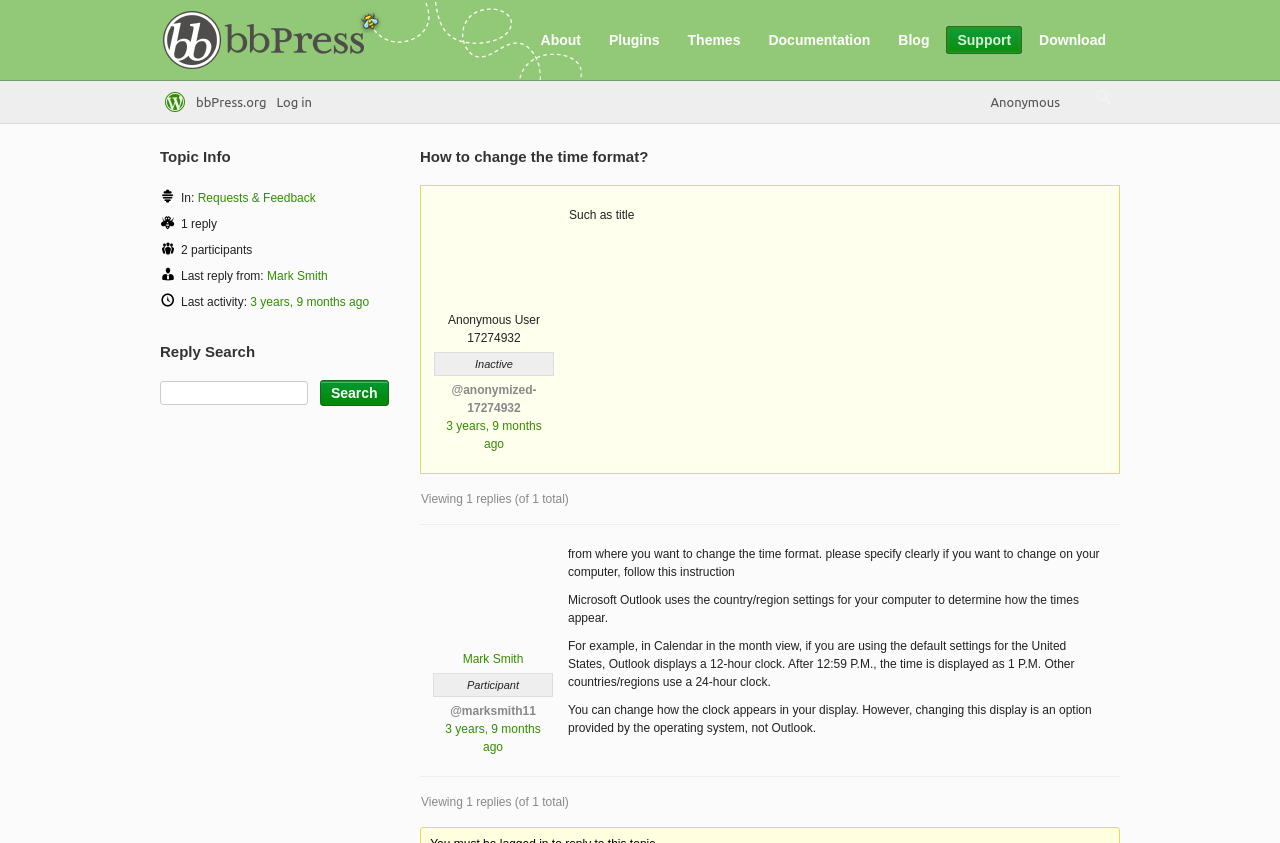Reply to the question with a single word or phrase:
Can you change the time format in Microsoft Outlook?

No